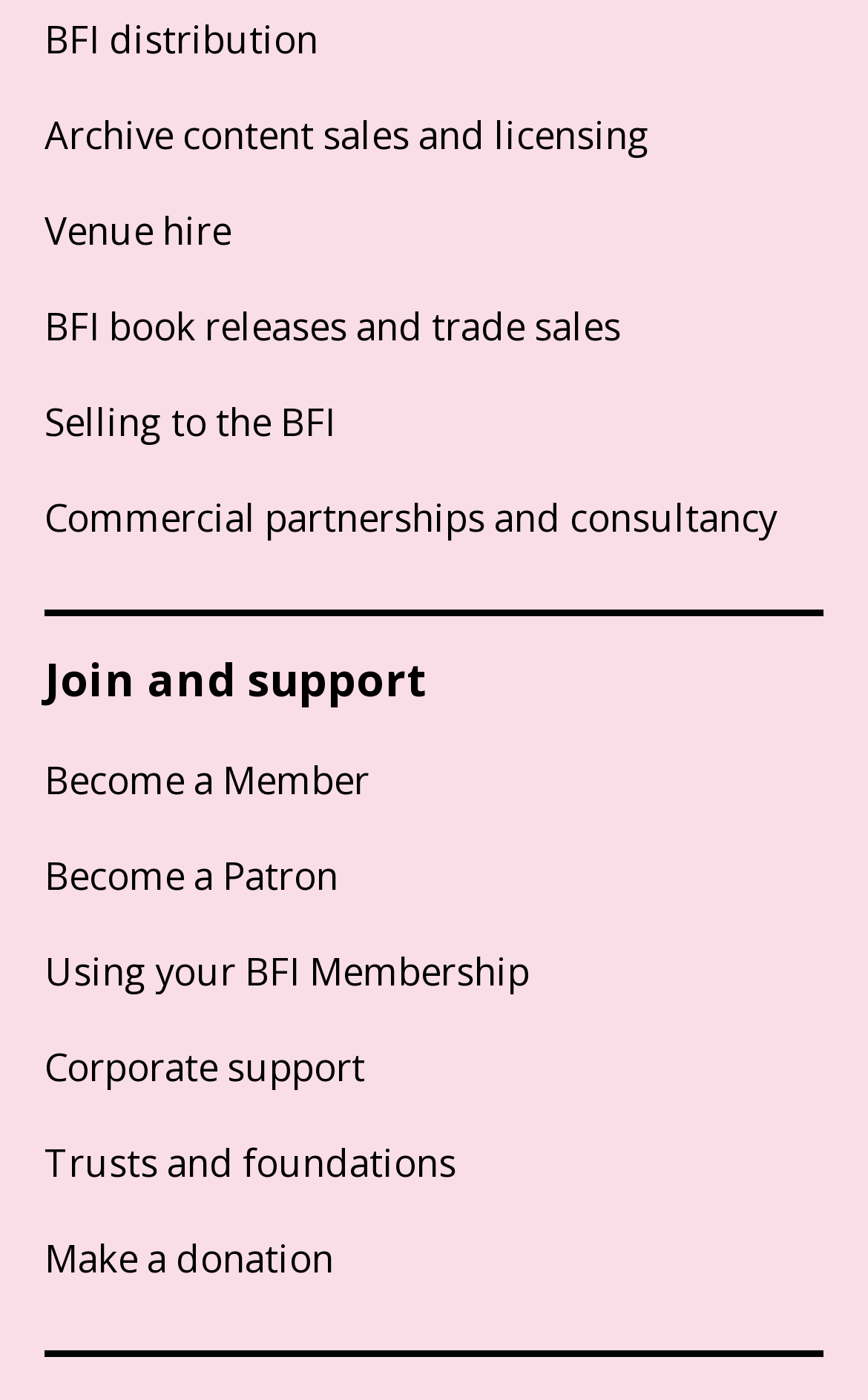Find the bounding box coordinates of the element to click in order to complete the given instruction: "Explore Archive content sales and licensing."

[0.051, 0.077, 0.749, 0.114]